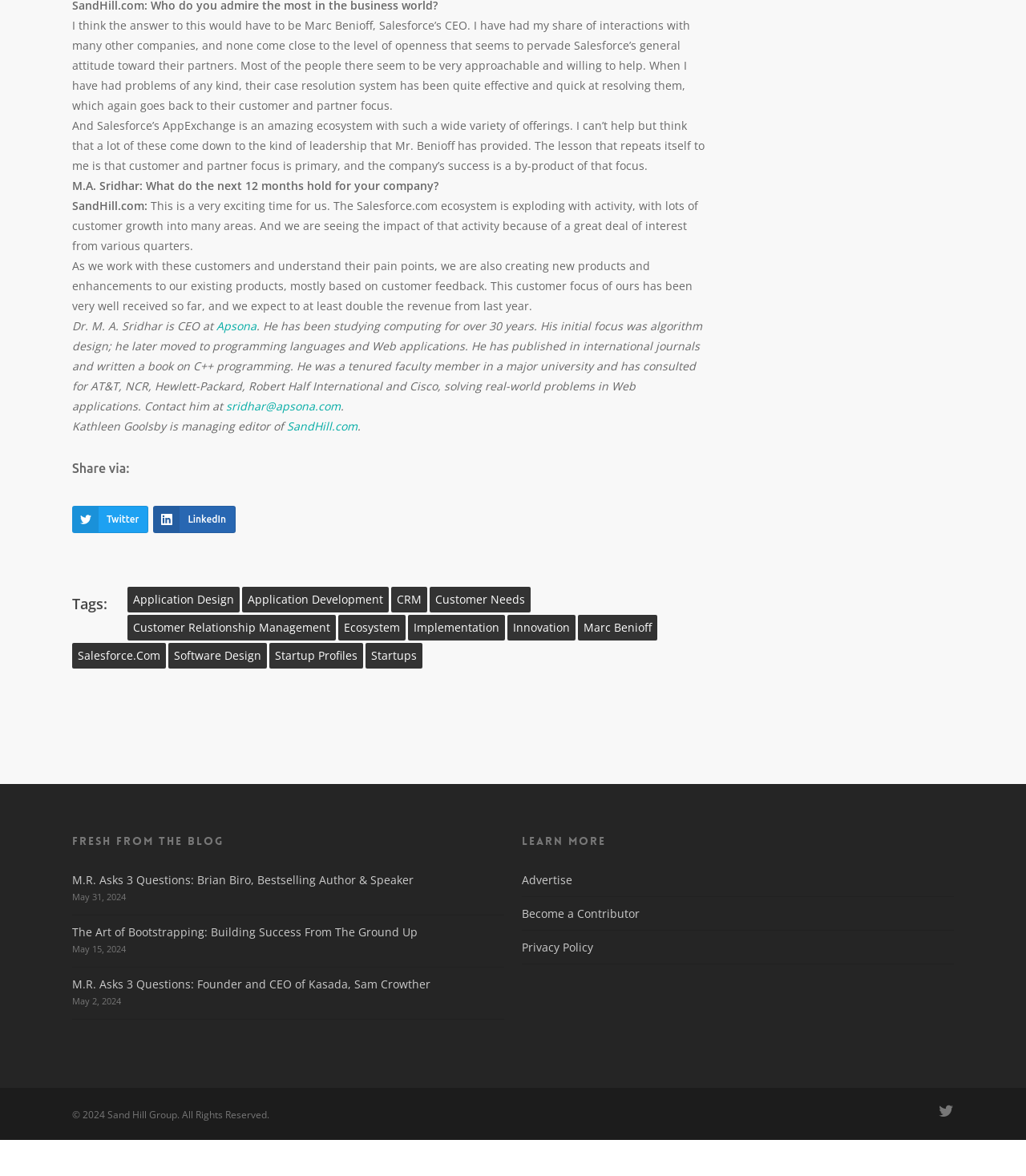Locate the bounding box coordinates of the area that needs to be clicked to fulfill the following instruction: "Read the article about Marc Benioff". The coordinates should be in the format of four float numbers between 0 and 1, namely [left, top, right, bottom].

[0.07, 0.015, 0.673, 0.096]